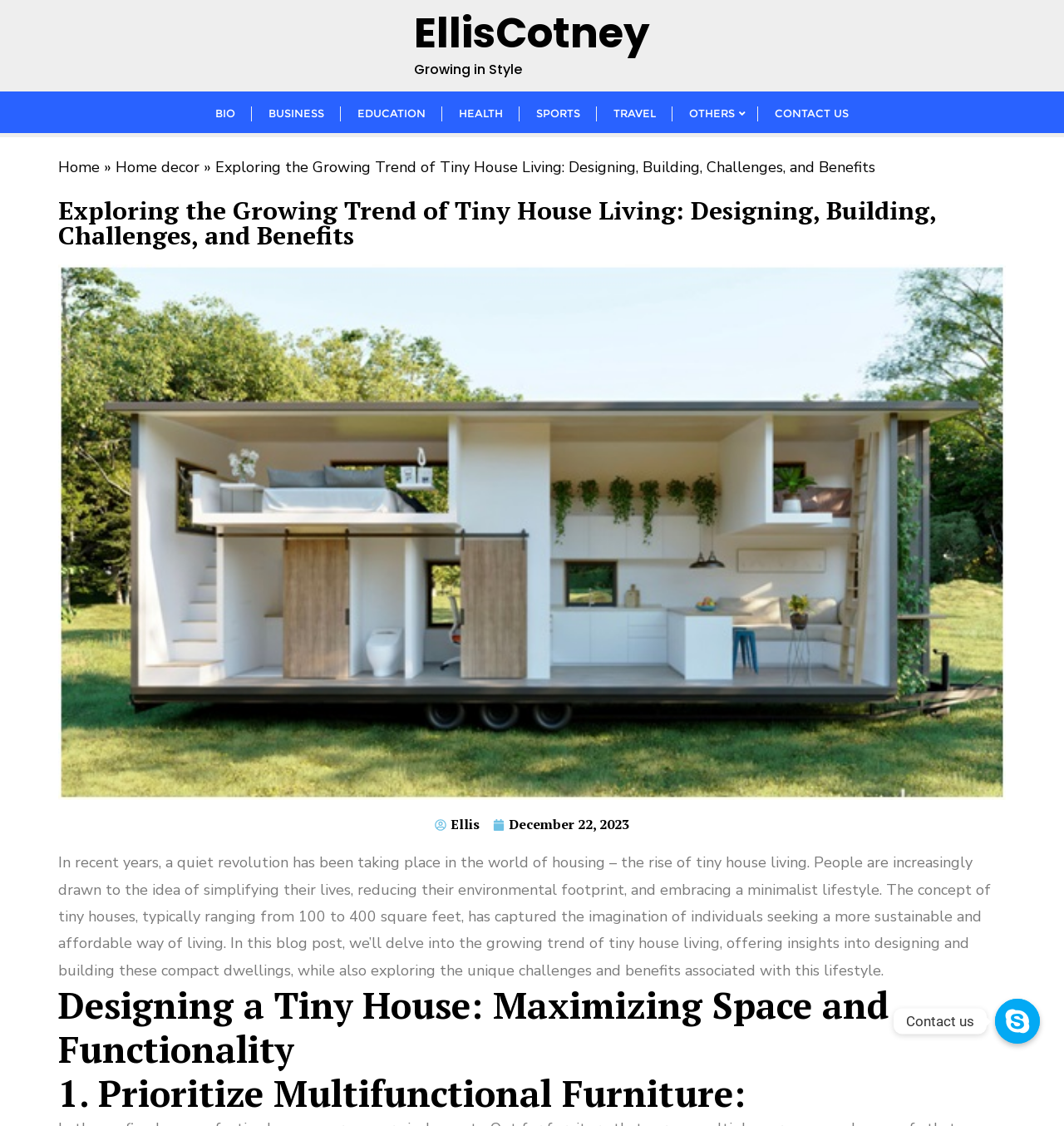Return the bounding box coordinates of the UI element that corresponds to this description: "EllisCotneyGrowing in Style". The coordinates must be given as four float numbers in the range of 0 and 1, [left, top, right, bottom].

[0.389, 0.0, 0.611, 0.08]